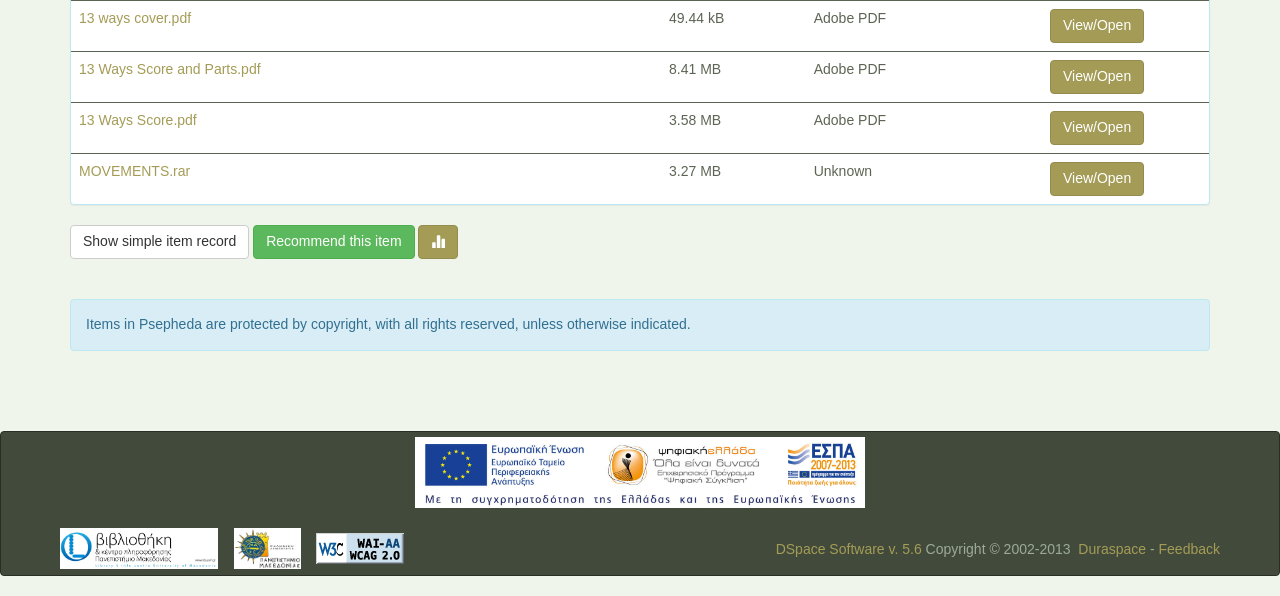Please specify the bounding box coordinates of the region to click in order to perform the following instruction: "View 13 ways cover.pdf".

[0.062, 0.016, 0.149, 0.043]